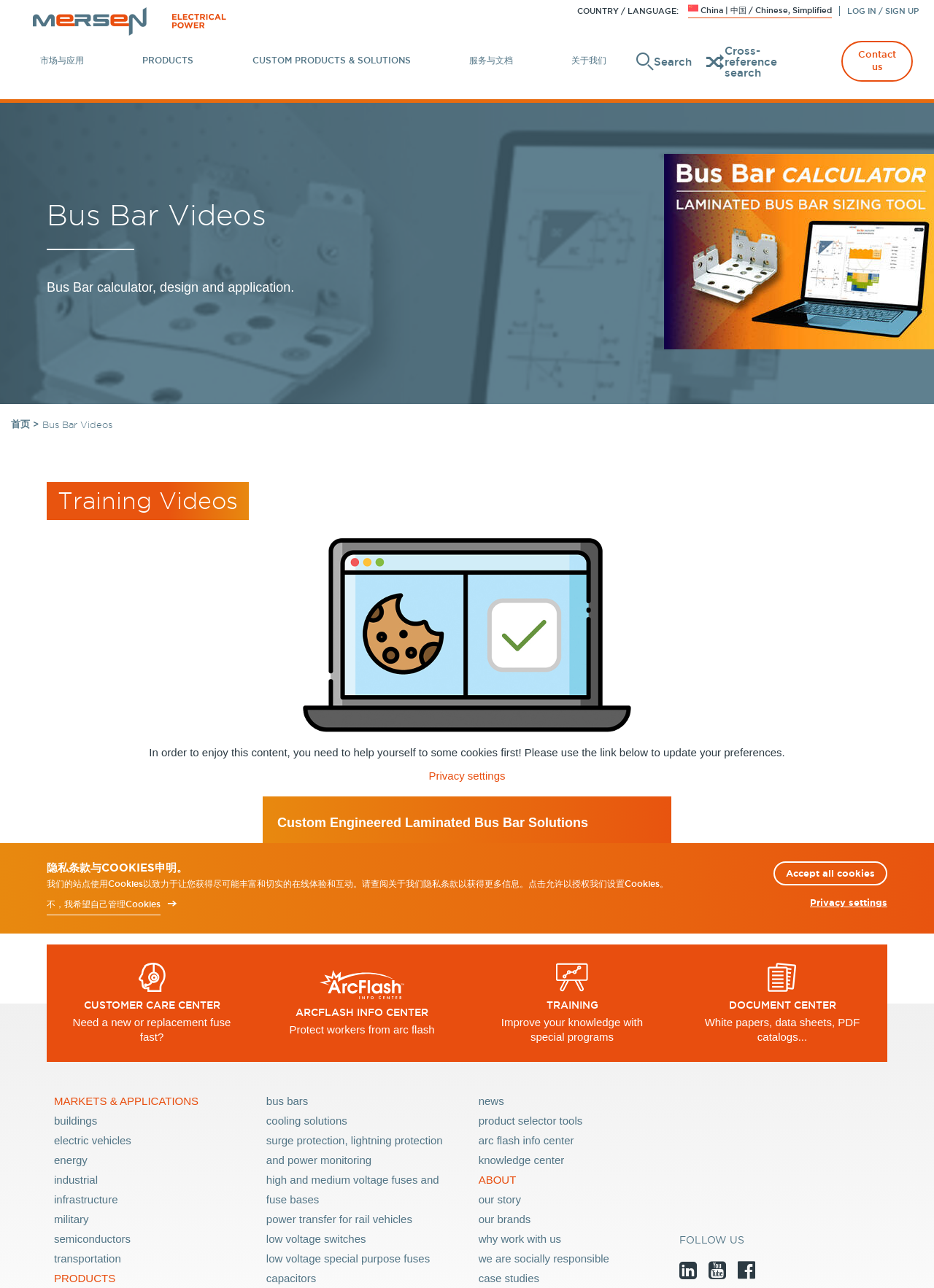How many main categories are there in the top navigation menu?
Using the screenshot, give a one-word or short phrase answer.

5